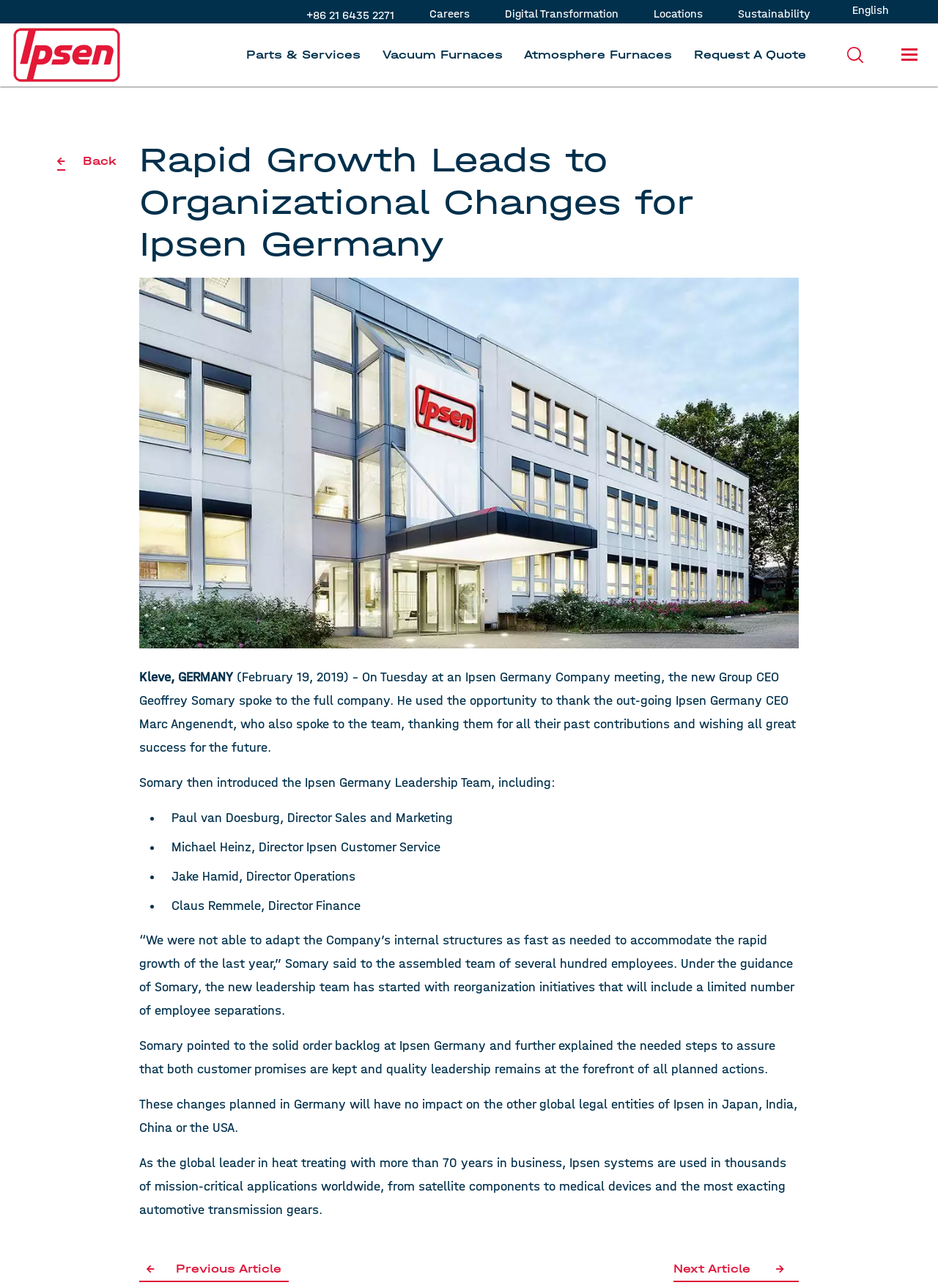What is the purpose of the reorganization initiatives at Ipsen Germany?
Please respond to the question with a detailed and thorough explanation.

I found the answer by reading the static text '“We were not able to adapt the Company’s internal structures as fast as needed to accommodate the rapid growth of the last year,” Somary said...' which explains the reason for the reorganization initiatives.